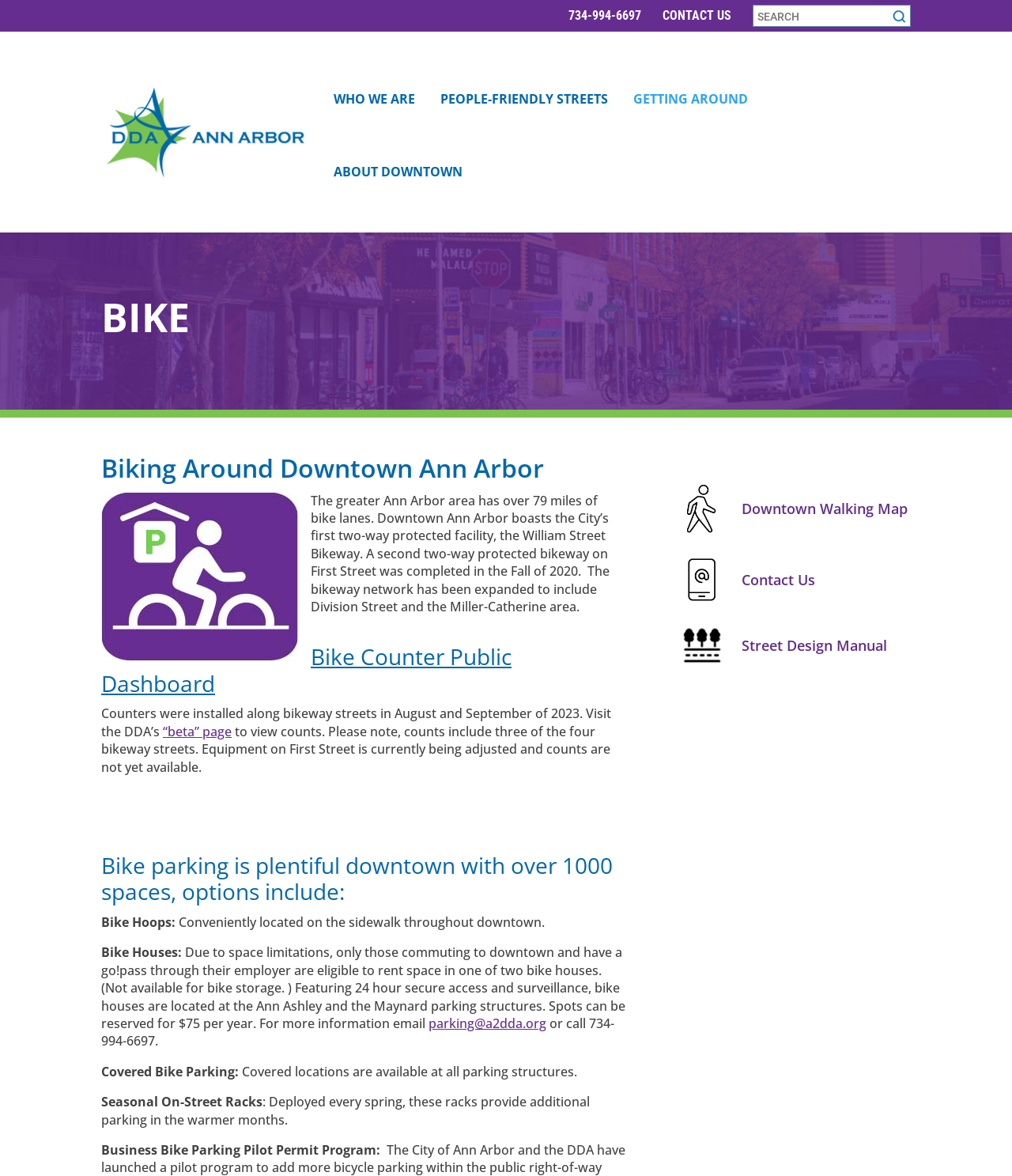What is the name of the bikeway on William Street?
Based on the image, give a one-word or short phrase answer.

William Street Bikeway